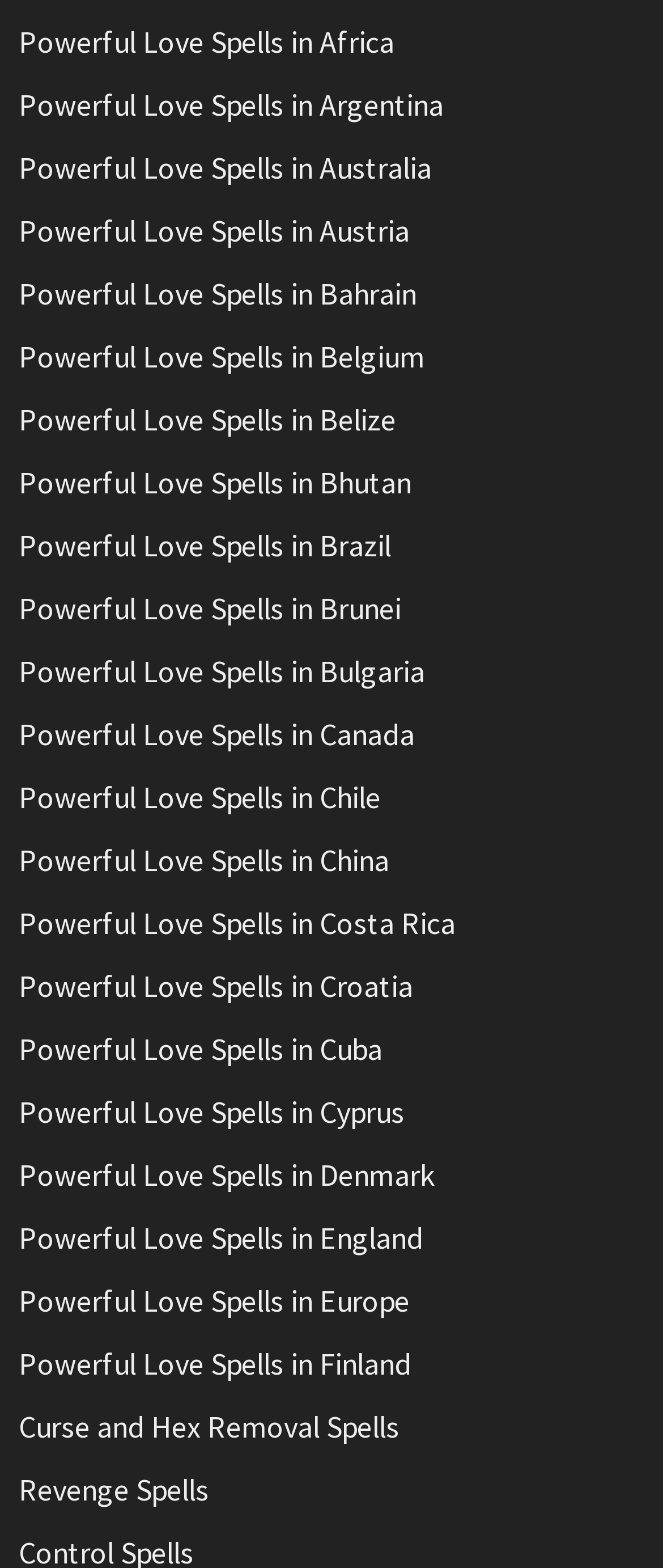Indicate the bounding box coordinates of the element that must be clicked to execute the instruction: "Learn about Powerful Love Spells in Brazil". The coordinates should be given as four float numbers between 0 and 1, i.e., [left, top, right, bottom].

[0.029, 0.335, 0.59, 0.36]